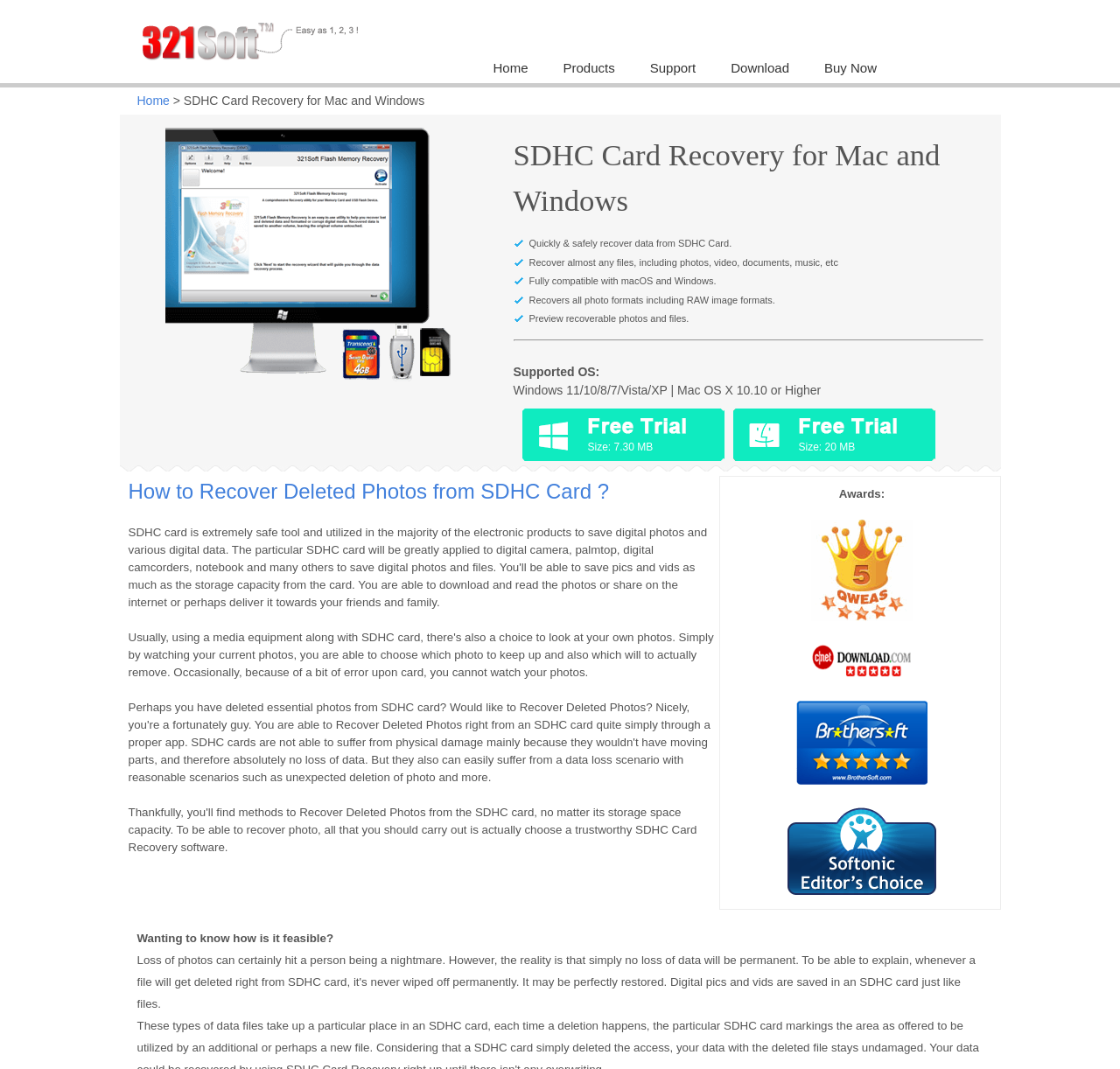What operating systems are supported?
Answer the question with as much detail as possible.

The webpage lists the supported operating systems as Windows 11/10/8/7/Vista/XP and Mac OS X 10.10 or Higher. This information is provided under the heading 'Supported OS'.